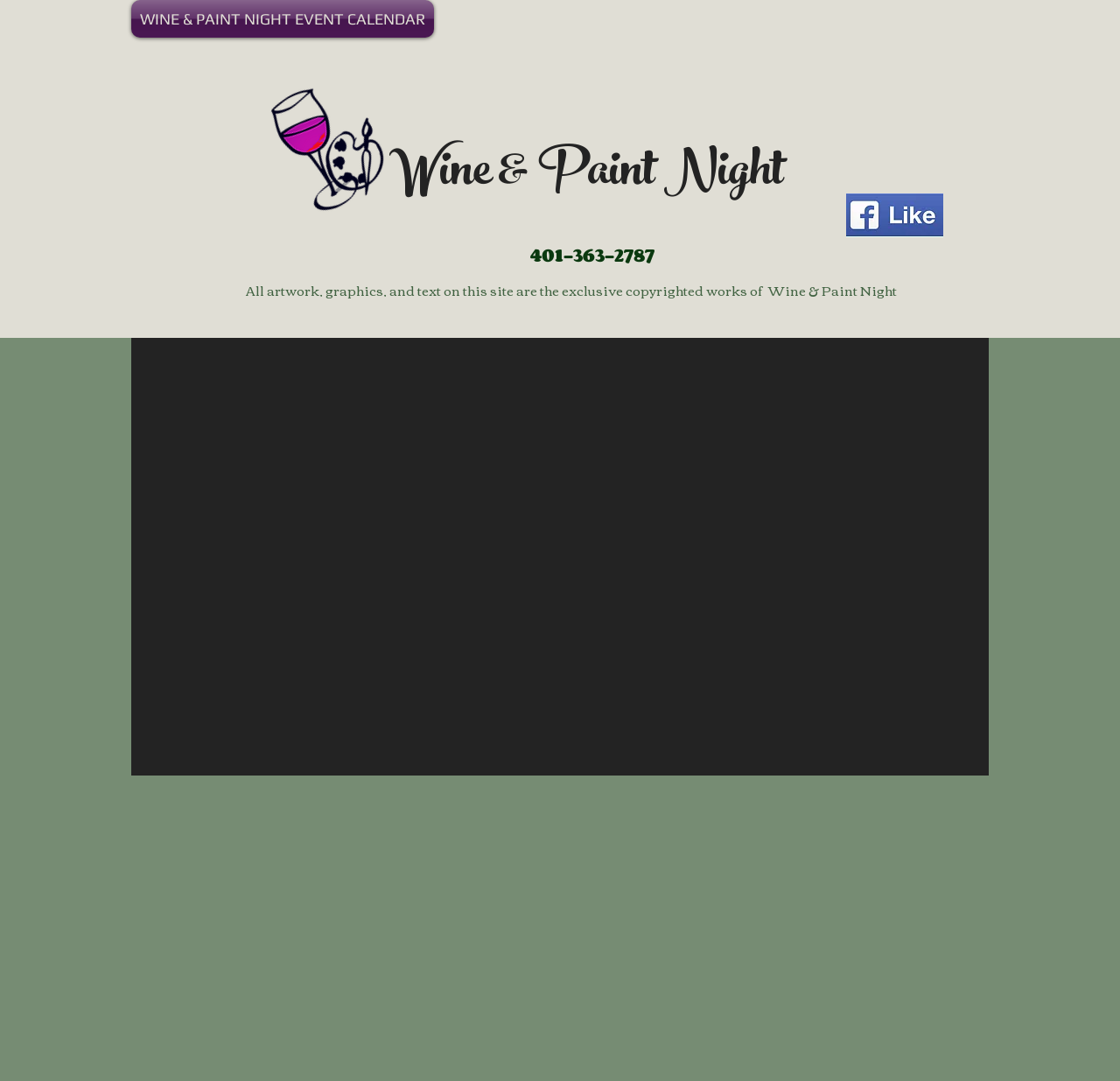Is there a logo on the webpage? Based on the image, give a response in one word or a short phrase.

Yes